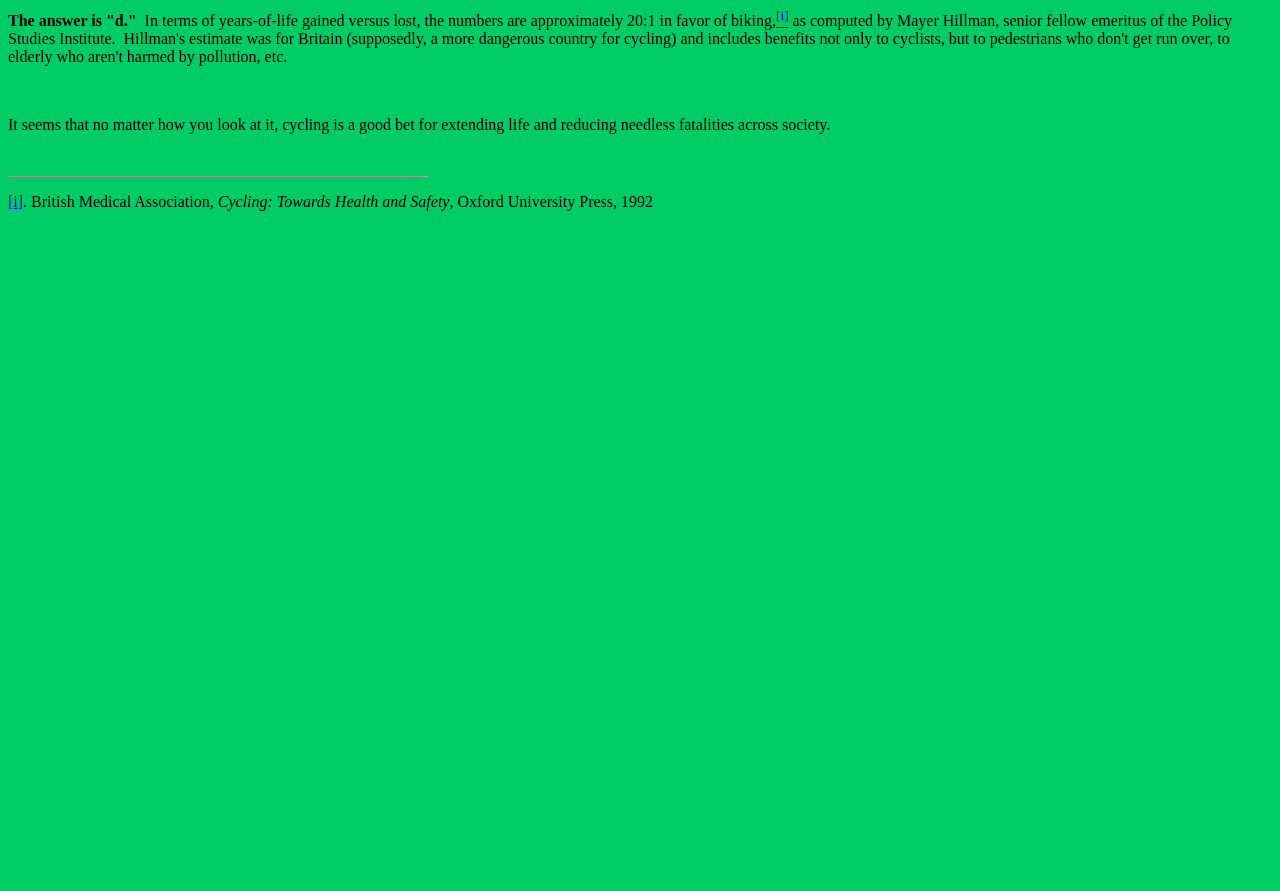What is the publisher of the book 'Cycling: Towards Health and Safety'?
Based on the screenshot, provide a one-word or short-phrase response.

Oxford University Press